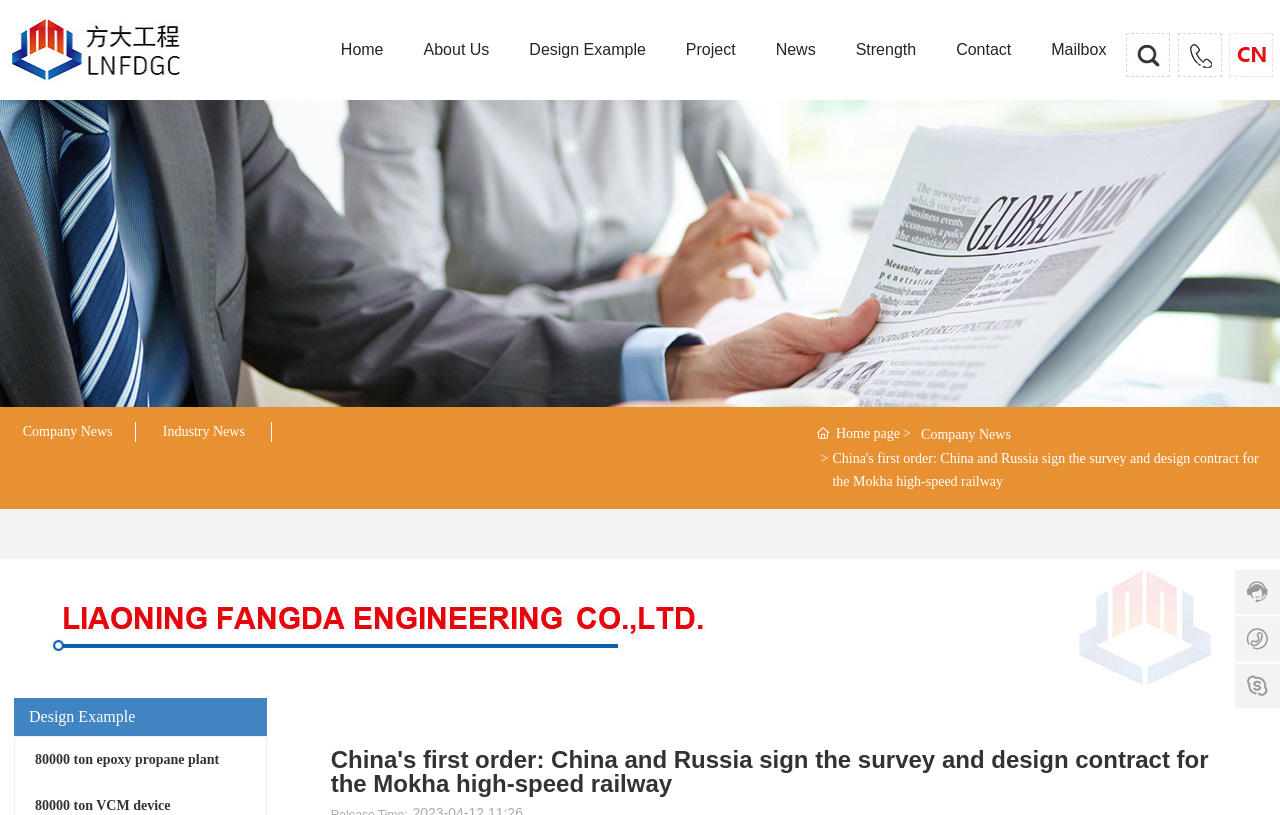From the screenshot, find the bounding box of the UI element matching this description: "Company News". Supply the bounding box coordinates in the form [left, top, right, bottom], each a float between 0 and 1.

[0.018, 0.52, 0.088, 0.538]